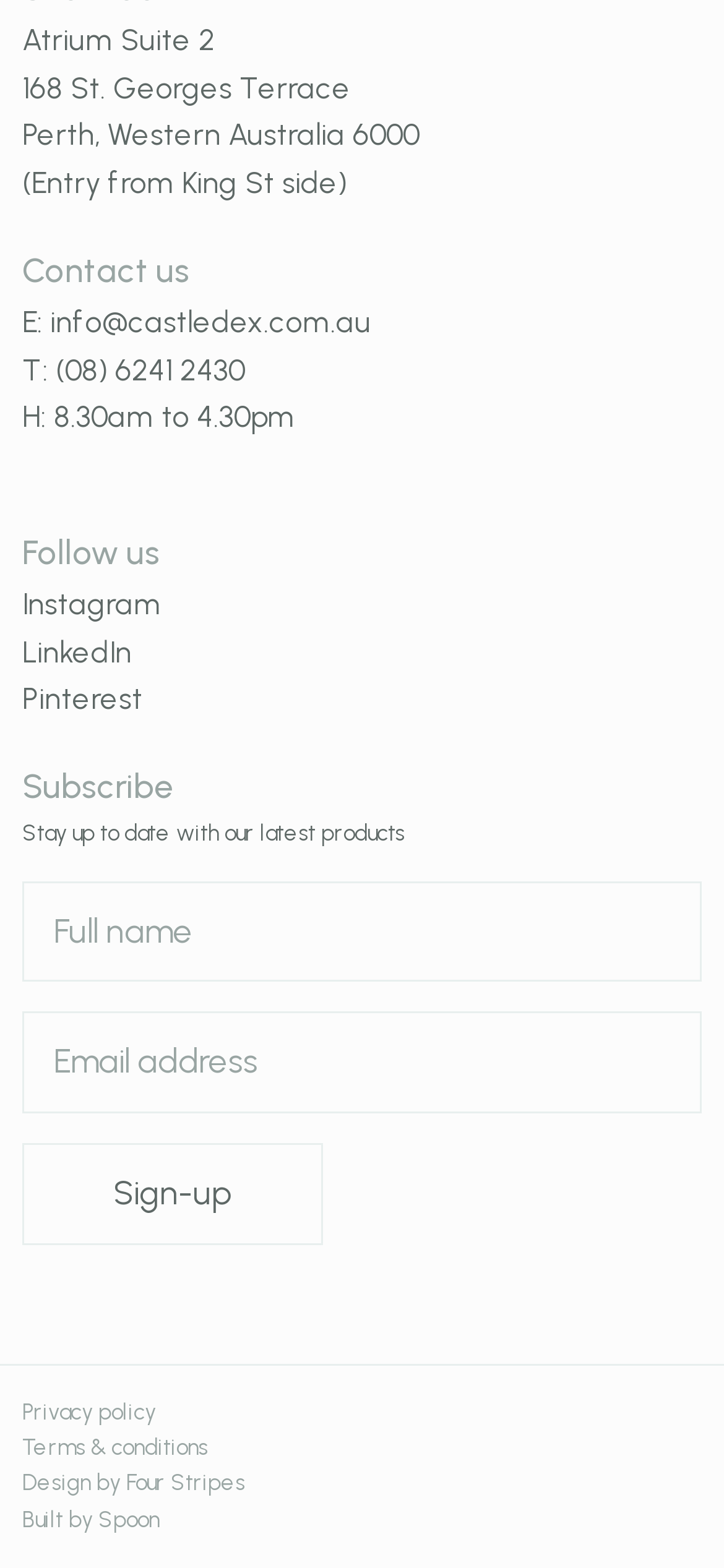Provide the bounding box coordinates for the area that should be clicked to complete the instruction: "Click the 'Privacy policy' link".

[0.031, 0.892, 0.215, 0.909]